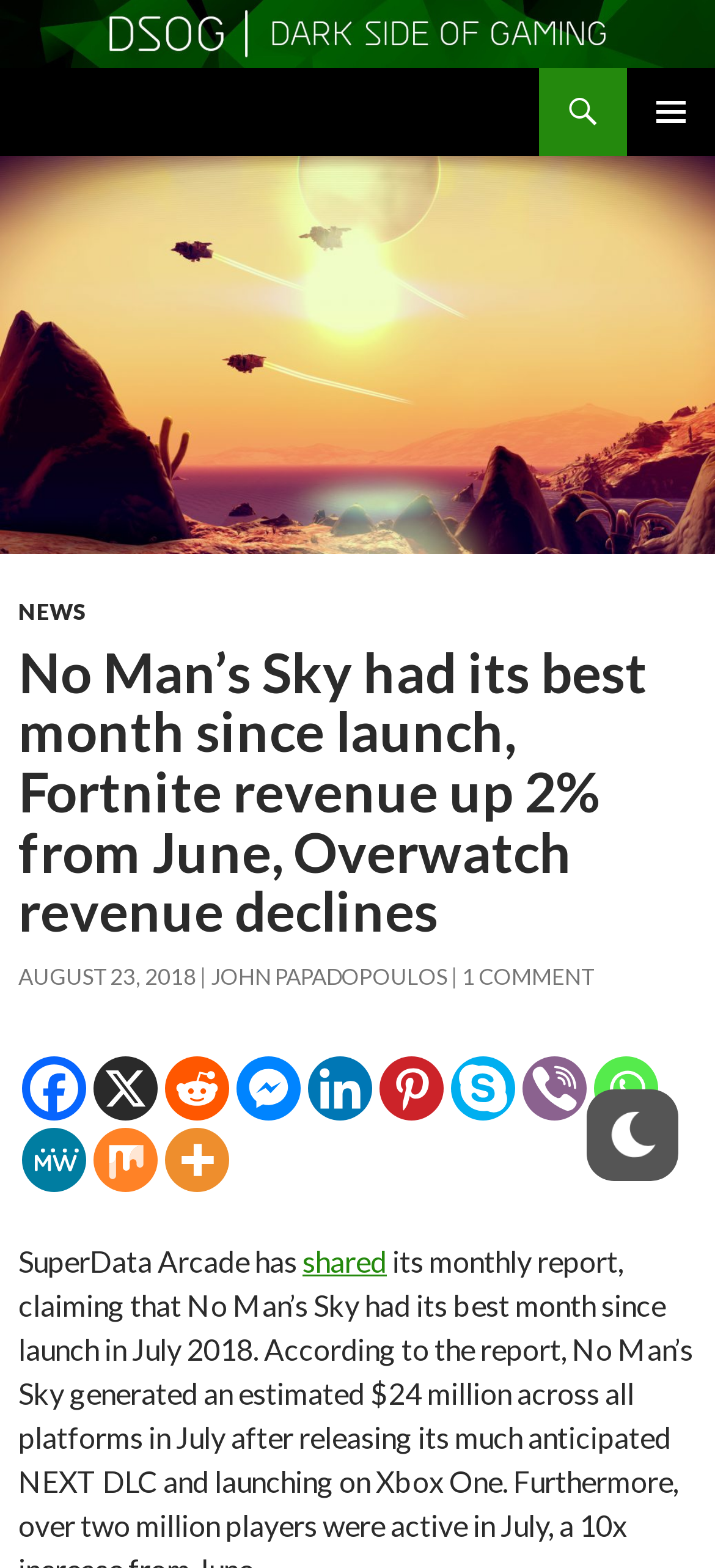How many comments does the article have?
Offer a detailed and exhaustive answer to the question.

The number of comments can be determined by looking at the section below the main heading, where it says '1 COMMENT'.